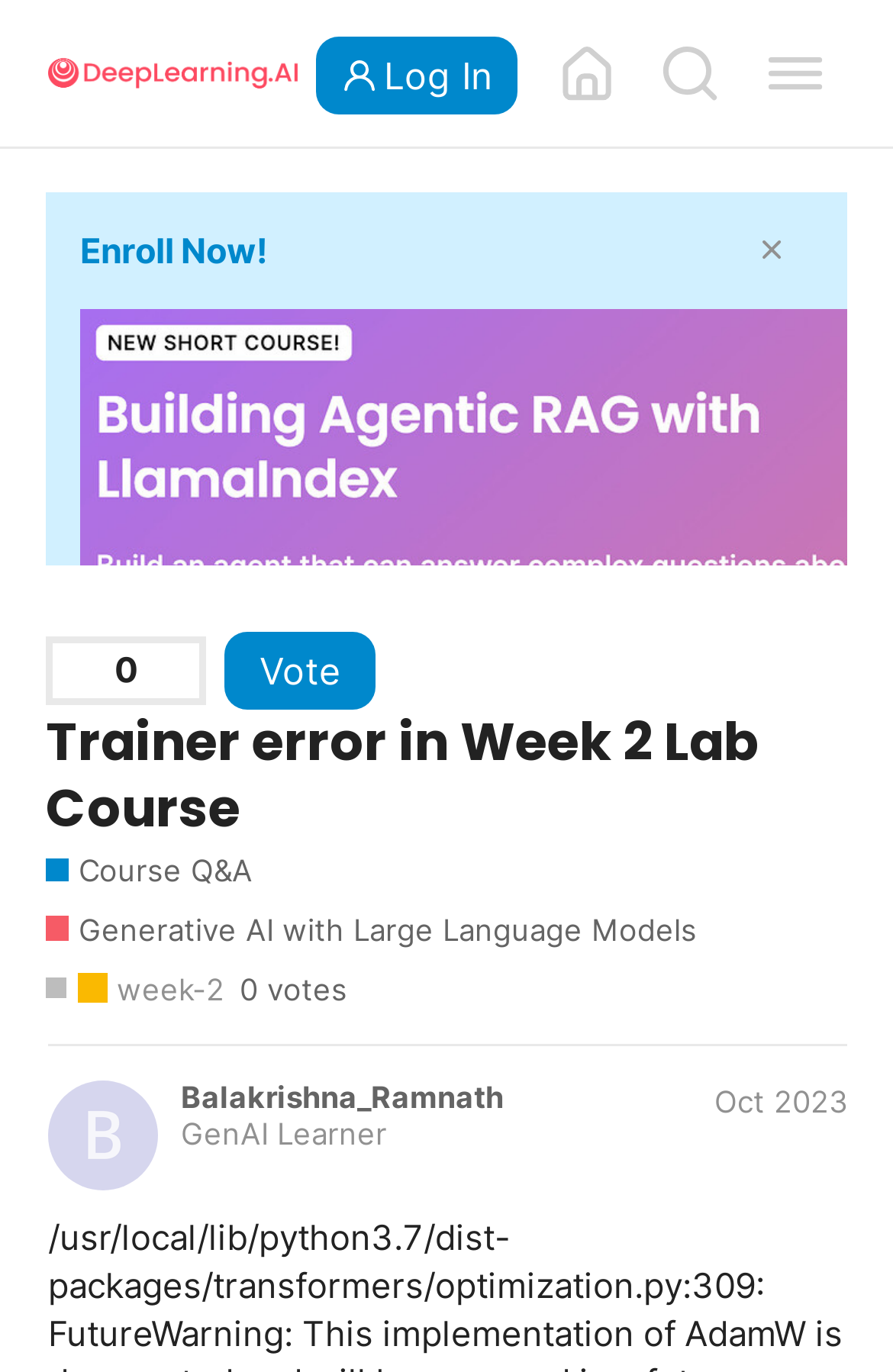Provide a comprehensive description of the webpage.

This webpage appears to be a question and answer forum related to a course on Generative AI with Large Language Models. At the top of the page, there is a header section with a logo of DeepLearning.AI on the left, a "Log In" button, a link to the Deep Learning Forum home page, a search button, and a menu button. 

Below the header section, there is a prominent call-to-action button "Enroll Now!" on the left. On the right side of the page, there is a button with a vote count. 

The main content of the page is a question titled "Trainer error in Week 2 Lab Course" with links to the course Q&A and the course title "Generative AI with Large Language Models". Below the question title, there is a section with tags, including "week-2" with a small image, and a link to the vote count. 

Further down the page, there is a section with the name and timestamp of the user who posted the question, Balakrishna_Ramnath, with a timestamp of October 24, 2023, 8:19 am.